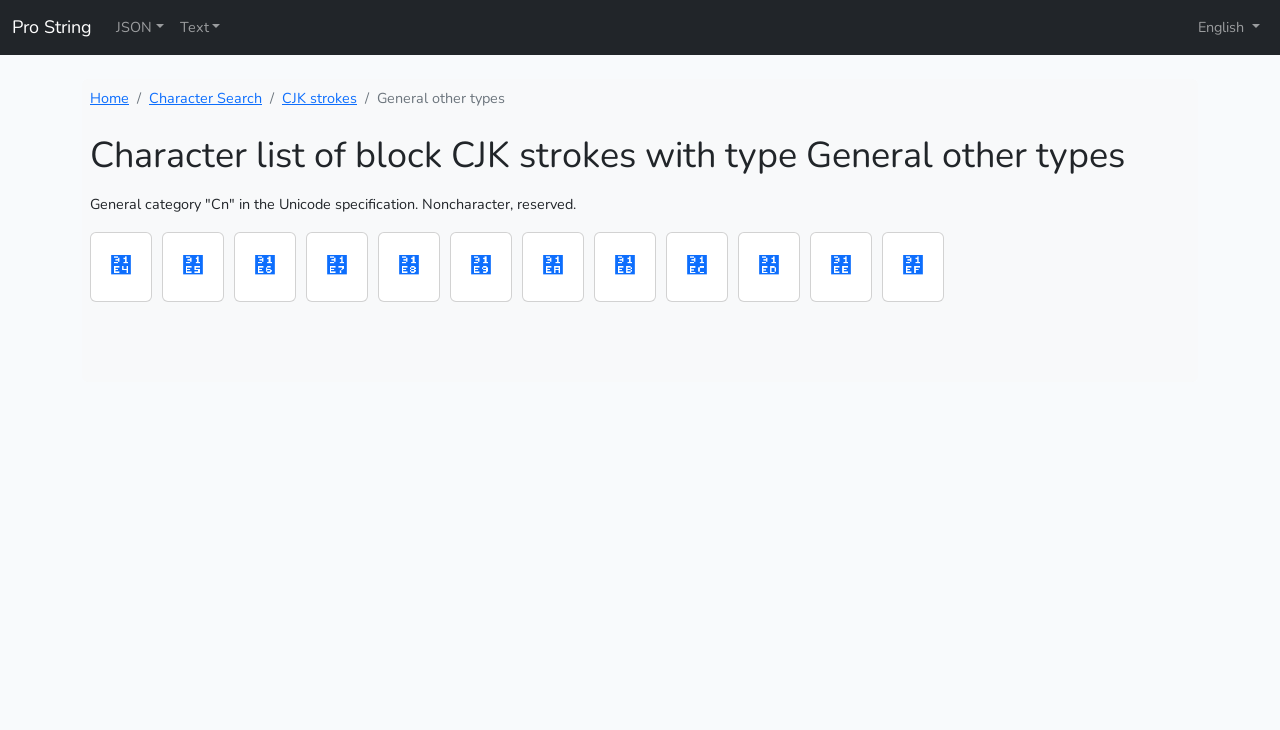Determine the bounding box coordinates of the region that needs to be clicked to achieve the task: "Click on English".

[0.93, 0.011, 0.991, 0.064]